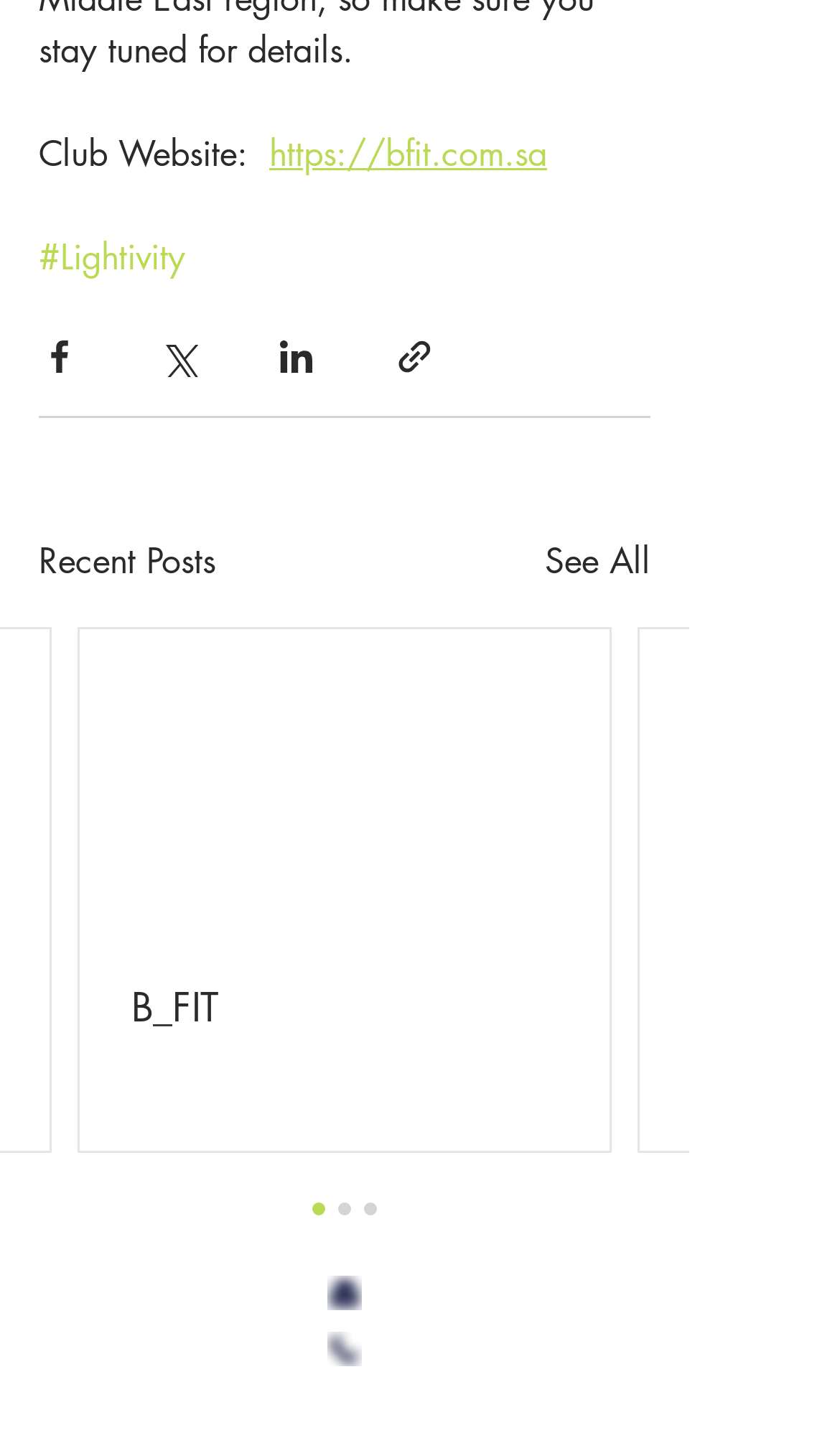Pinpoint the bounding box coordinates of the area that should be clicked to complete the following instruction: "Follow B_FIT". The coordinates must be given as four float numbers between 0 and 1, i.e., [left, top, right, bottom].

[0.156, 0.684, 0.664, 0.72]